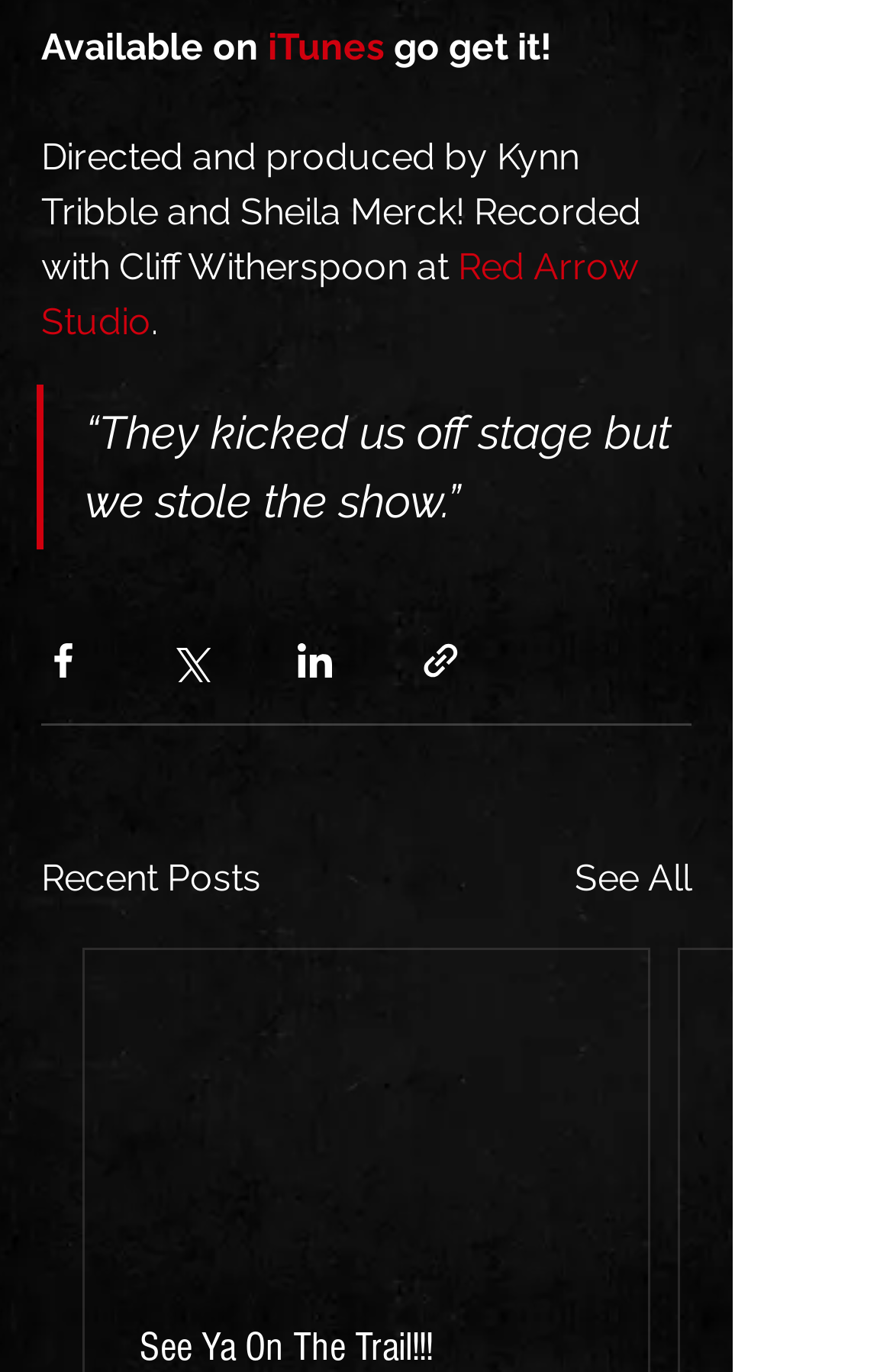Locate the UI element that matches the description See Ya On The Trail!!! in the webpage screenshot. Return the bounding box coordinates in the format (top-left x, top-left y, bottom-right x, bottom-right y), with values ranging from 0 to 1.

[0.156, 0.964, 0.664, 0.999]